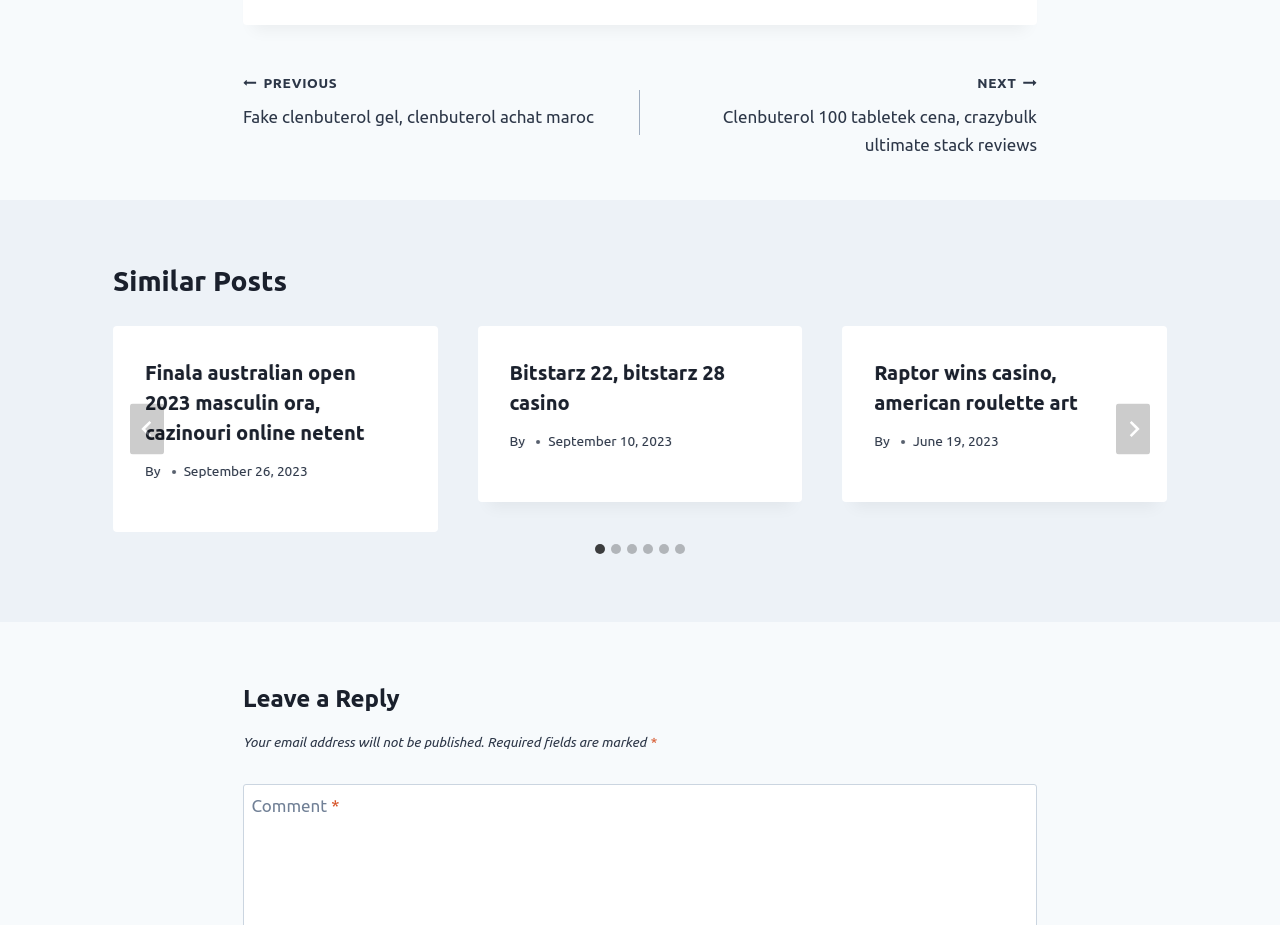Please provide a comprehensive response to the question below by analyzing the image: 
How many similar posts are there?

I counted the number of tabpanels with the role description 'slide' inside the region with the role description 'Posts', which indicates that there are 6 similar posts.